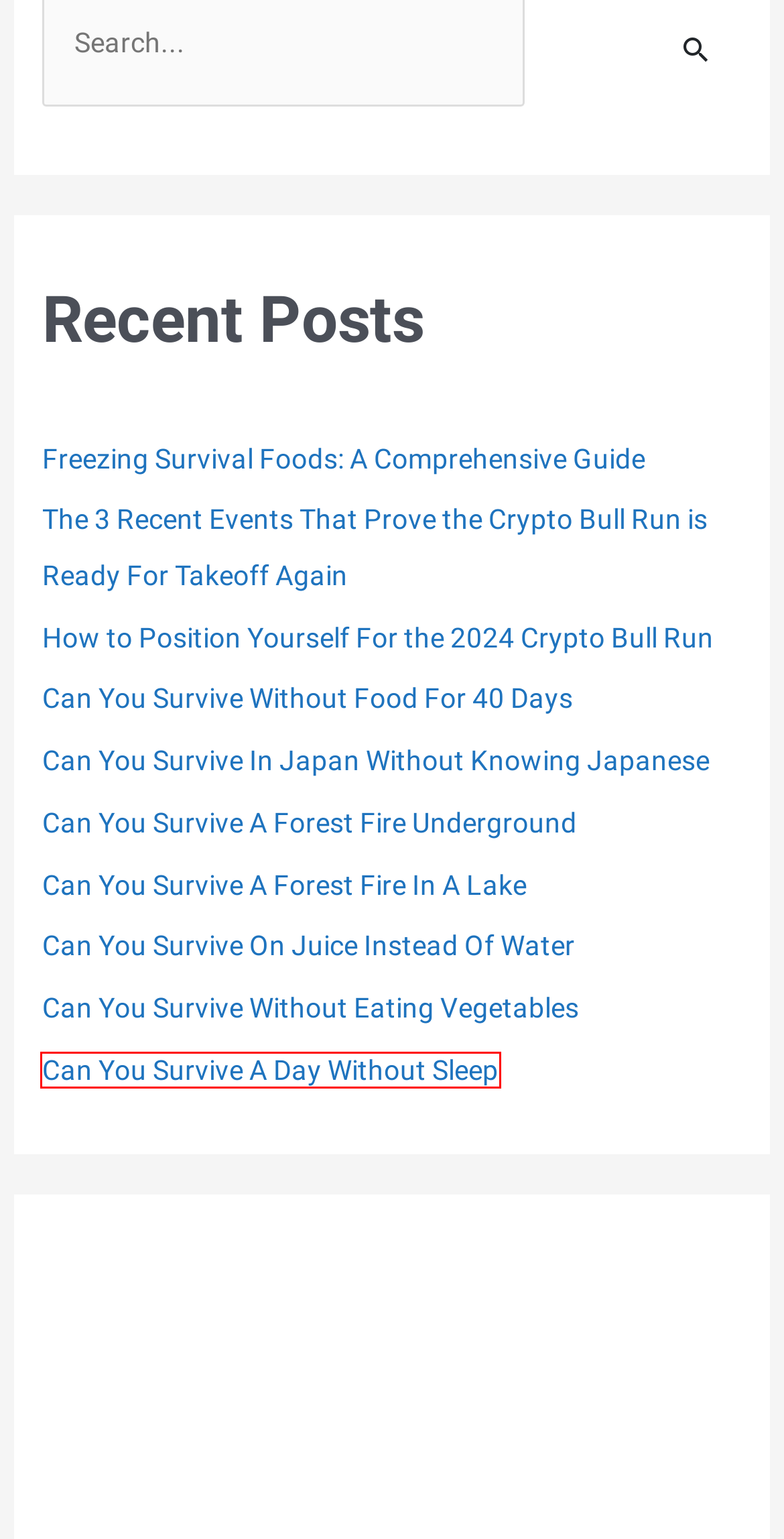You have a screenshot of a webpage with a red rectangle bounding box around a UI element. Choose the best description that matches the new page after clicking the element within the bounding box. The candidate descriptions are:
A. Can You Survive A Forest Fire Underground - Safety Hunters
B. The 3 Recent Events That Prove the Crypto Bull Run is Ready For Takeoff Again - Safety Hunters
C. Can You Survive Without Eating Vegetables - Safety Hunters
D. Can You Survive On Juice Instead Of Water - Safety Hunters
E. How to Position Yourself For the 2024 Crypto Bull Run - Safety Hunters
F. Can You Survive A Day Without Sleep - Safety Hunters
G. Can You Survive Without Food For 40 Days - Safety Hunters
H. Freezing Survival Foods: A Comprehensive Guide - Safety Hunters

F